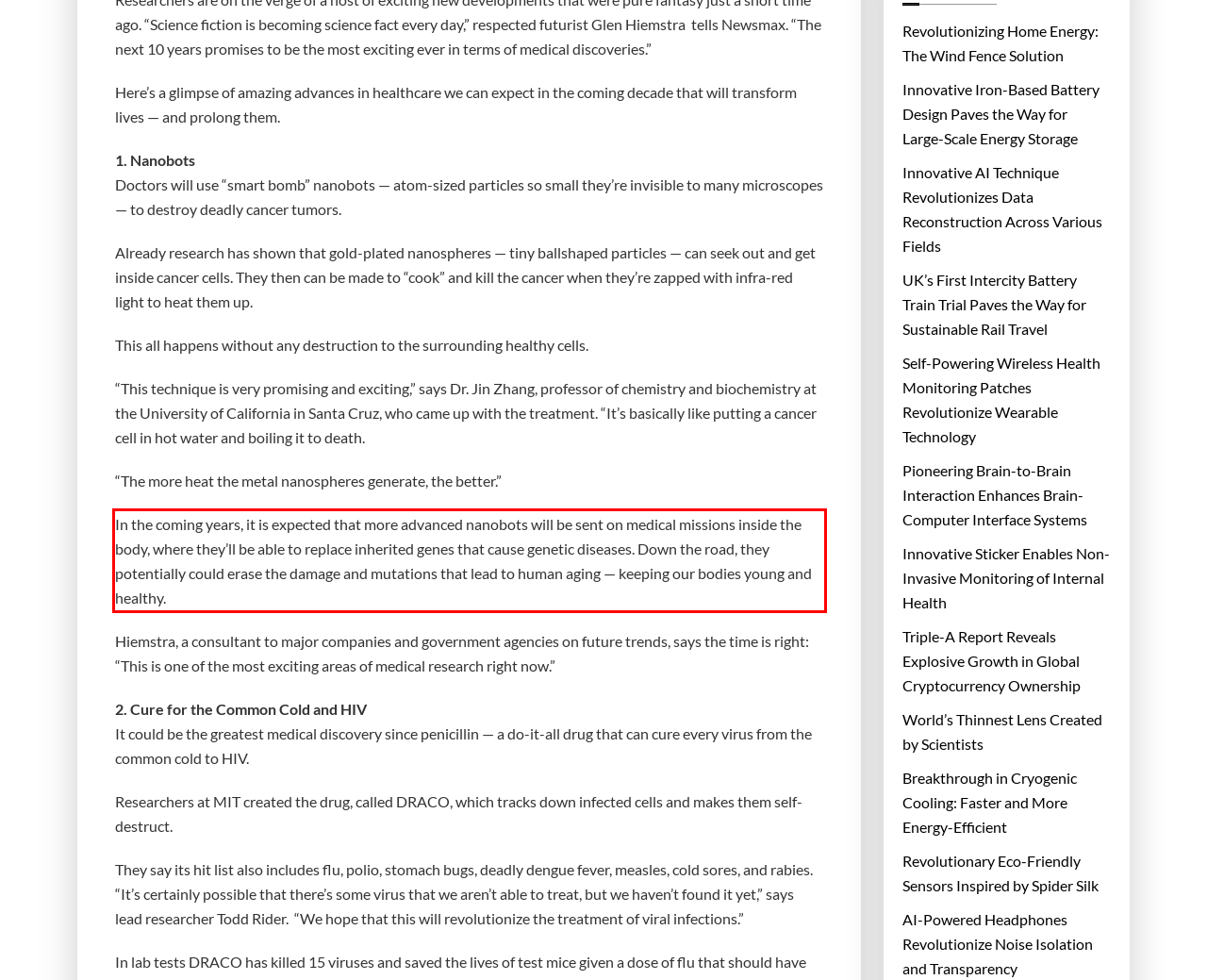Please identify the text within the red rectangular bounding box in the provided webpage screenshot.

In the coming years, it is expected that more advanced nanobots will be sent on medical missions inside the body, where they’ll be able to replace inherited genes that cause genetic diseases. Down the road, they potentially could erase the damage and mutations that lead to human aging — keeping our bodies young and healthy.